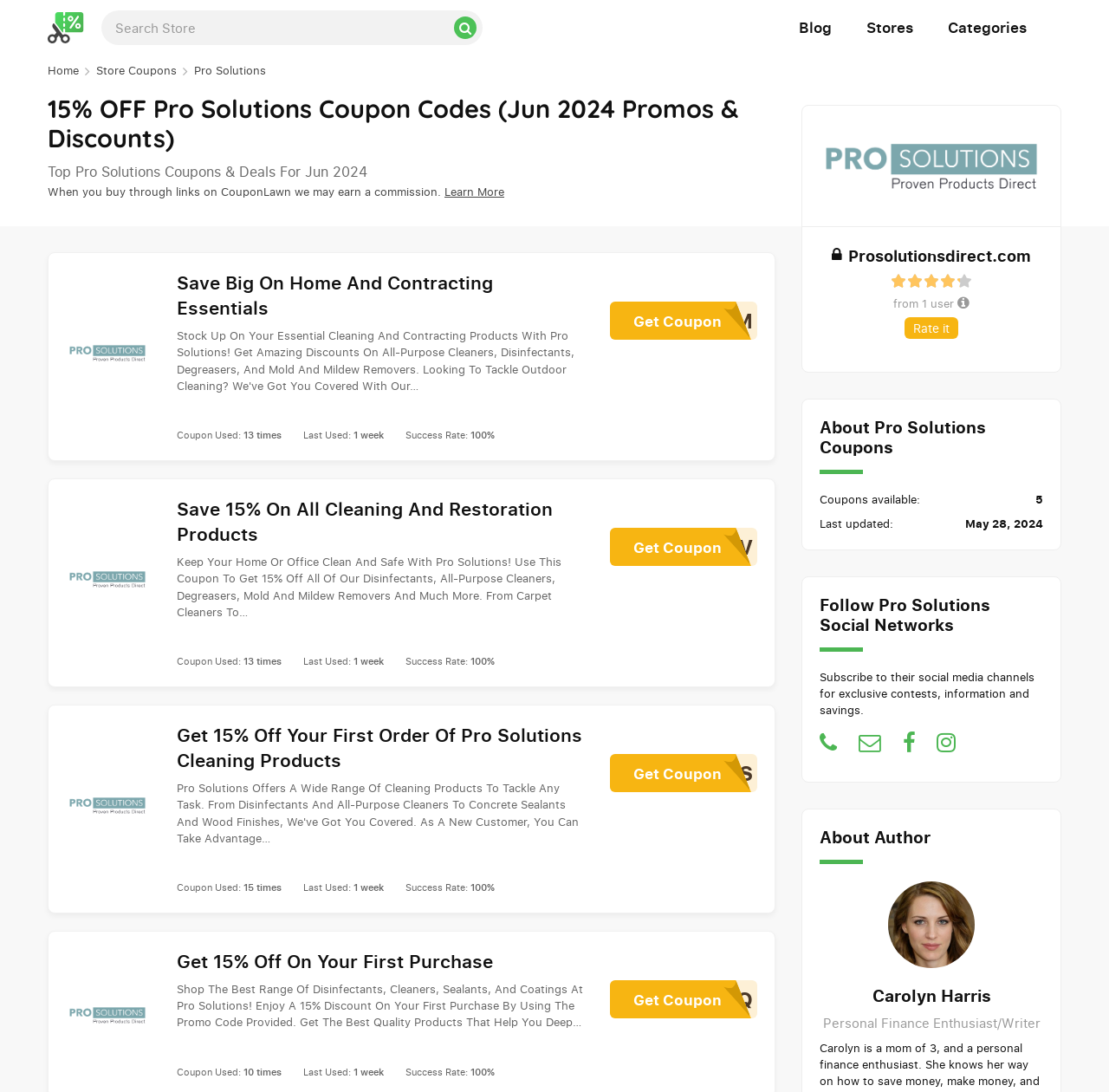Please give a succinct answer to the question in one word or phrase:
What is the last updated date of the Pro Solutions coupons?

May 28, 2024